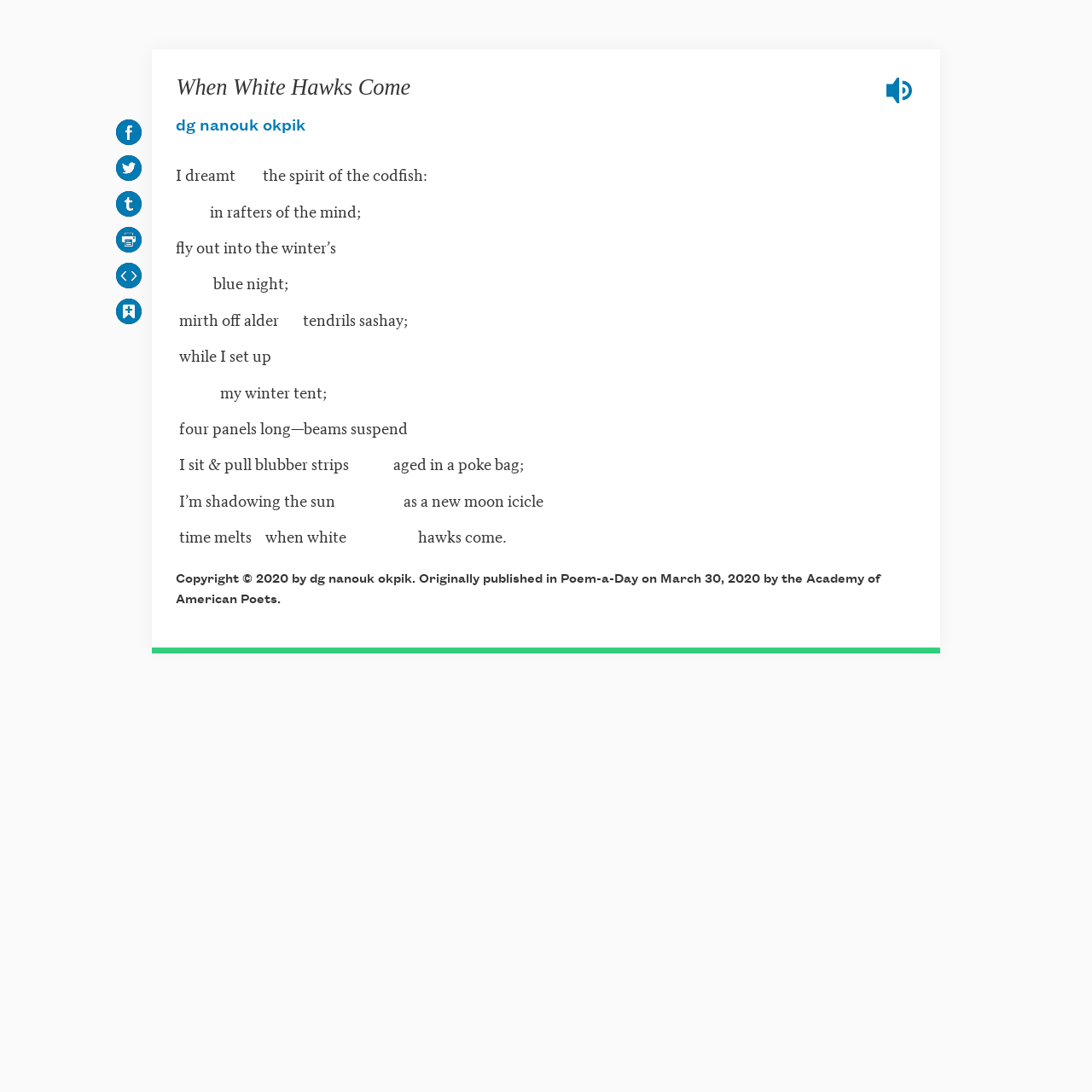Refer to the image and offer a detailed explanation in response to the question: What is the poet doing in the winter?

I determined the answer by analyzing the poem's content, specifically the lines 'while I set up / my winter tent;' which indicate the poet's action in the winter.